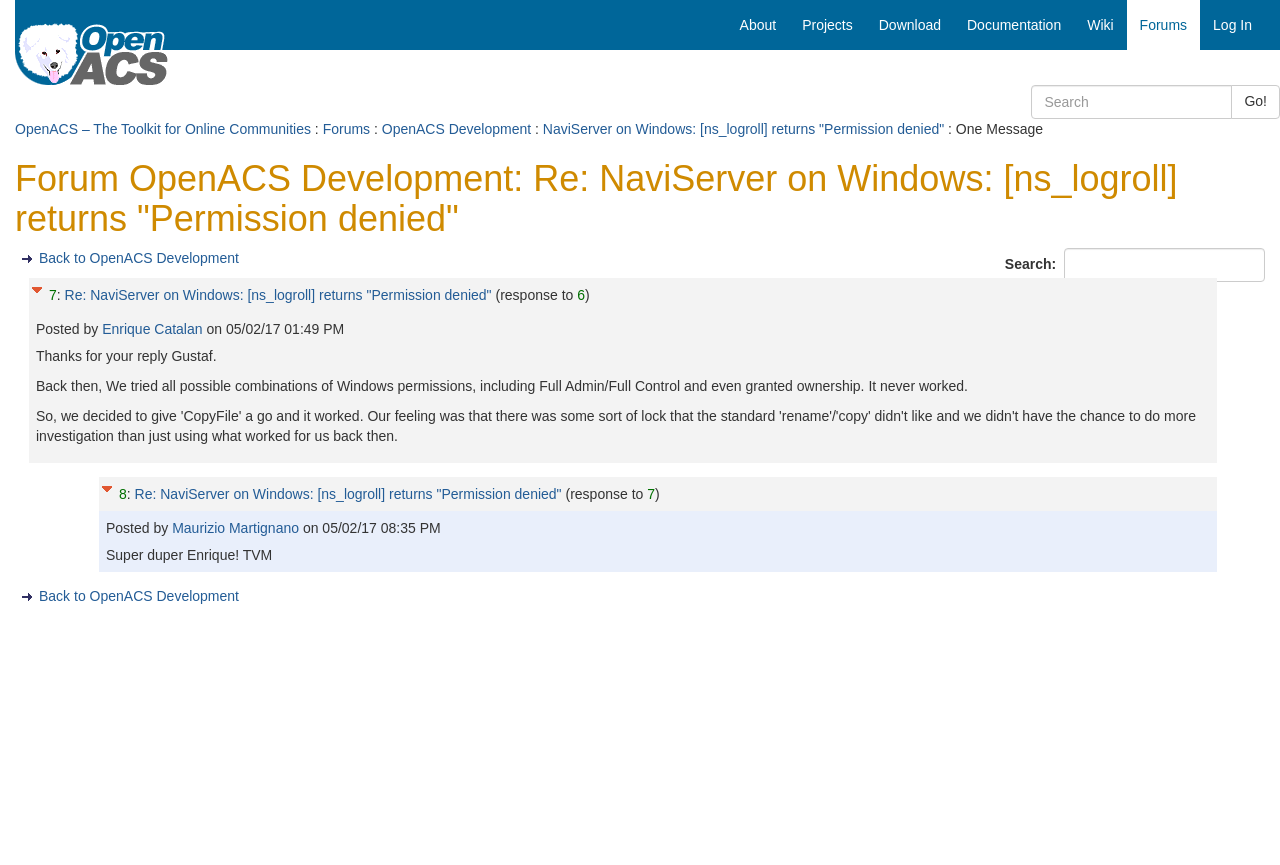What is the name of the person who replied to the original post?
Based on the image, answer the question with a single word or brief phrase.

Maurizio Martignano